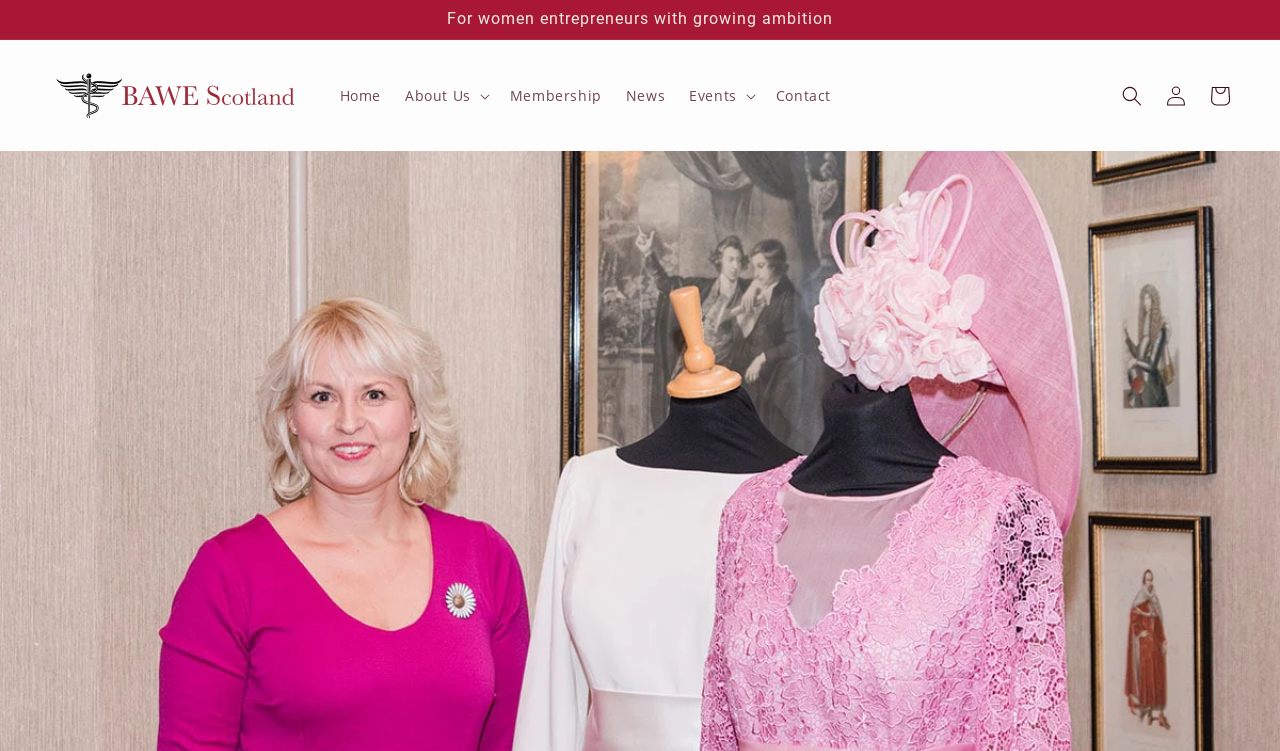How many main menu items are there?
Examine the image and give a concise answer in one word or a short phrase.

5